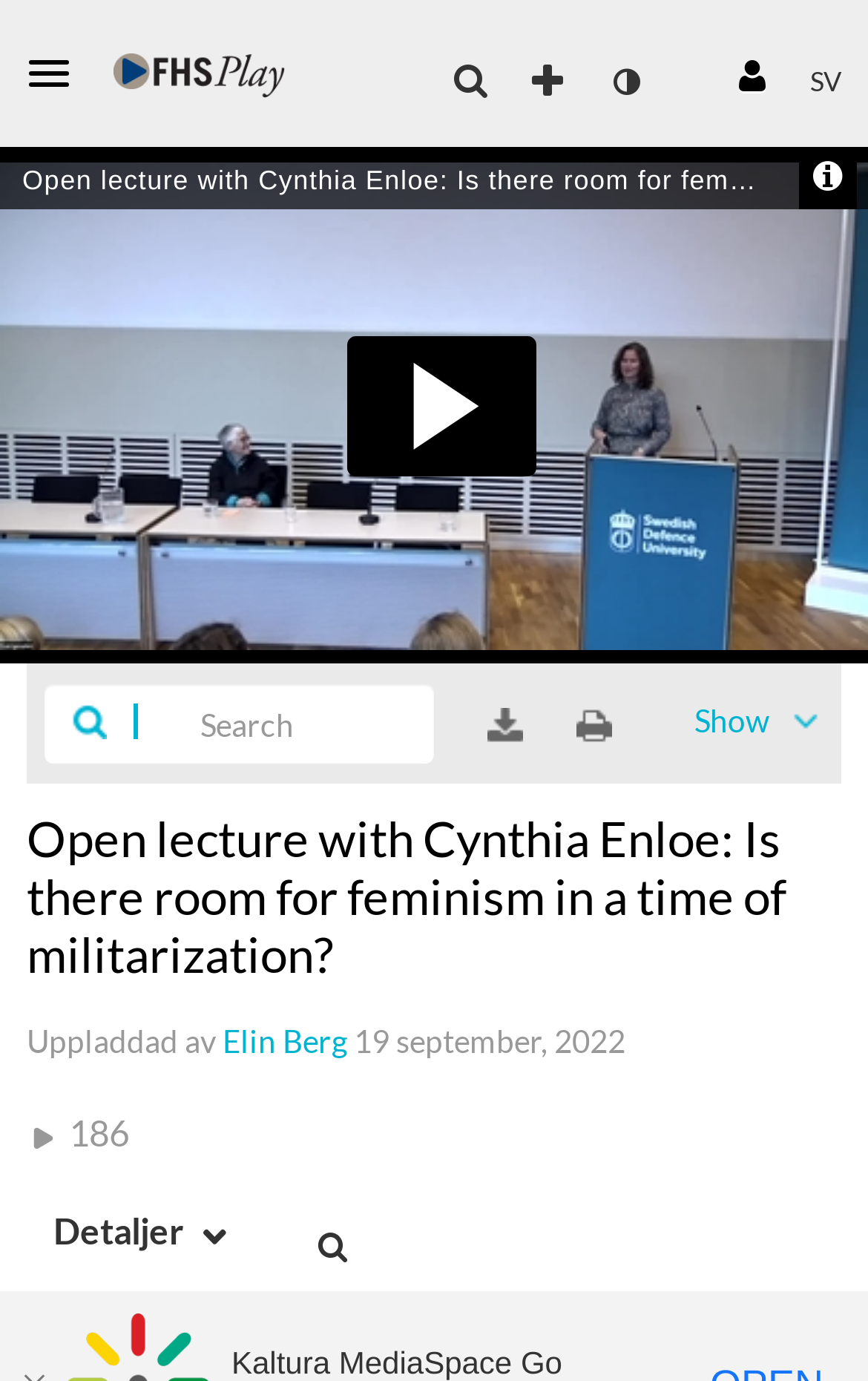What is the date of the uploaded video?
Answer the question in a detailed and comprehensive manner.

The question can be answered by looking at the generic element '19 september, 2022' which is located below the video player. This element contains the date of the uploaded video.